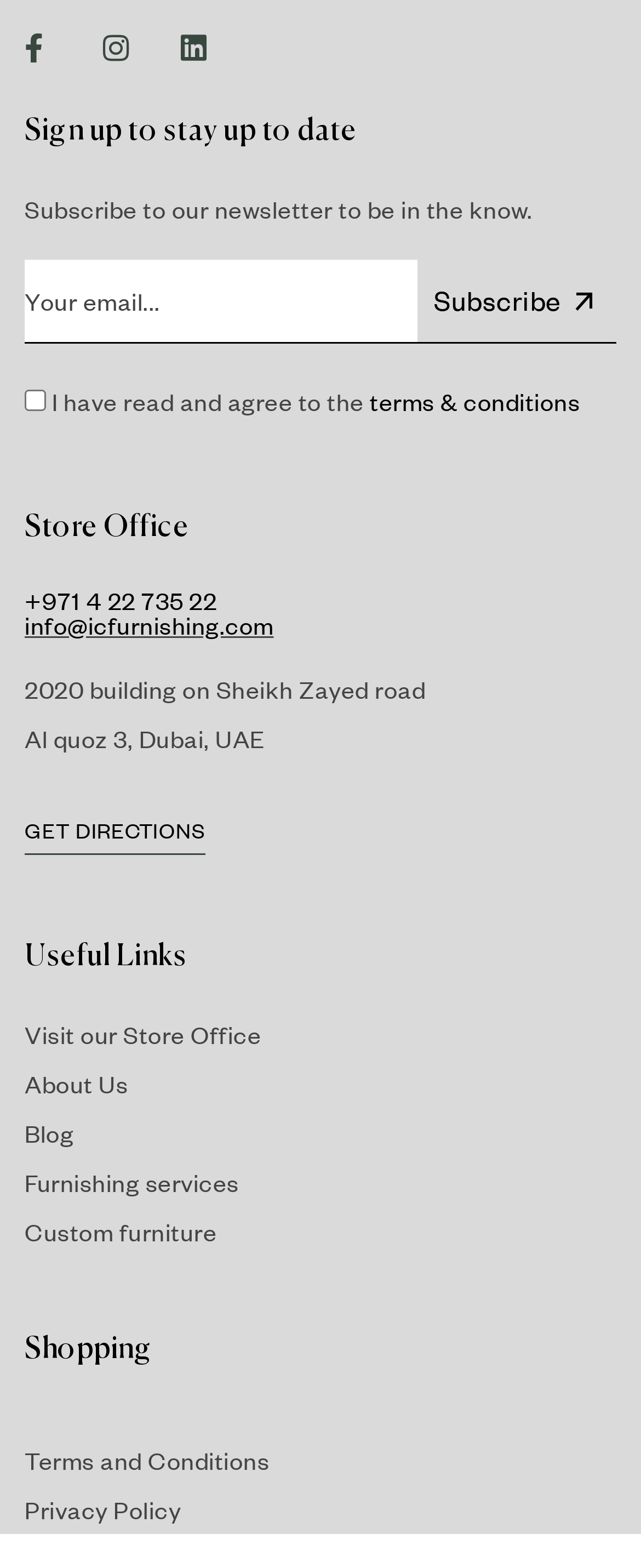What is the location of the Store Office?
Answer the question with as much detail as you can, using the image as a reference.

The location of the Store Office is Al quoz 3, Dubai, UAE, as indicated by the static text 'Al quoz 3, Dubai, UAE' under the heading 'Store Office'.